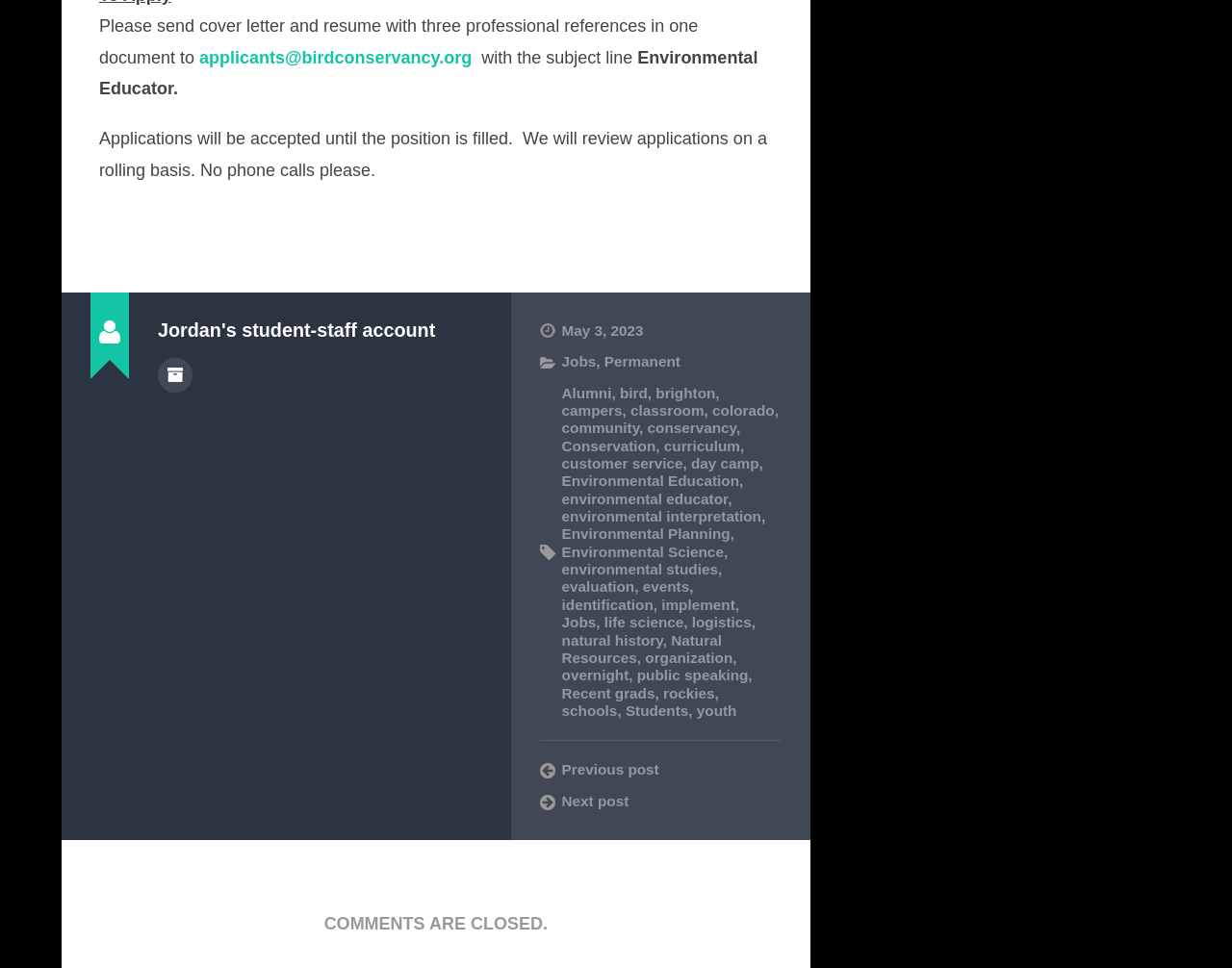Using the provided element description: "conservancy", determine the bounding box coordinates of the corresponding UI element in the screenshot.

[0.525, 0.434, 0.598, 0.451]